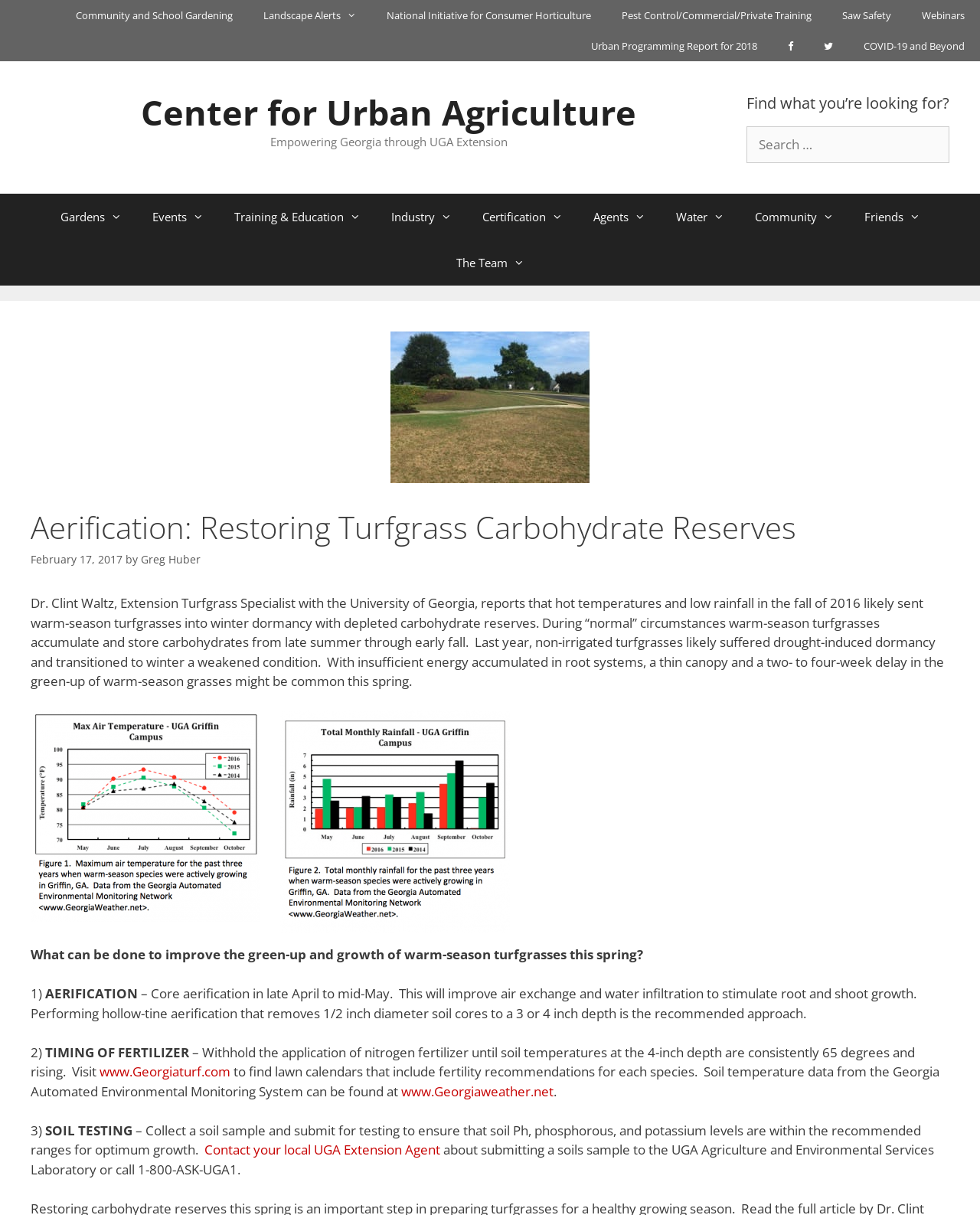Give a full account of the webpage's elements and their arrangement.

The webpage is about Aerification: Restoring Turfgrass Carbohydrate Reserves, provided by the Center for Urban Agriculture. At the top, there are seven links to different sections, including Community and School Gardening, Landscape Alerts, and Webinars. Below these links, there is a banner with a search bar and a link to the Center for Urban Agriculture. 

On the left side, there is a navigation menu with nine links, including Gardens, Events, Training & Education, and Certification. To the right of the navigation menu, there is a main content area with a heading that reads "Aerification: Restoring Turfgrass Carbohydrate Reserves" and a subheading with the date "February 17, 2017" and the author "Greg Huber". 

The main content area is divided into several sections. The first section explains the issue of warm-season turfgrasses going into winter dormancy with depleted carbohydrate reserves due to hot temperatures and low rainfall. The second section asks what can be done to improve the green-up and growth of warm-season turfgrasses this spring and provides three answers: Aerification, Timing of Fertilizer, and Soil Testing. Each answer is explained in detail, with links to external resources, such as www.Georgiaturf.com and www.Georgiaweather.net, and contact information for local UGA Extension Agents.